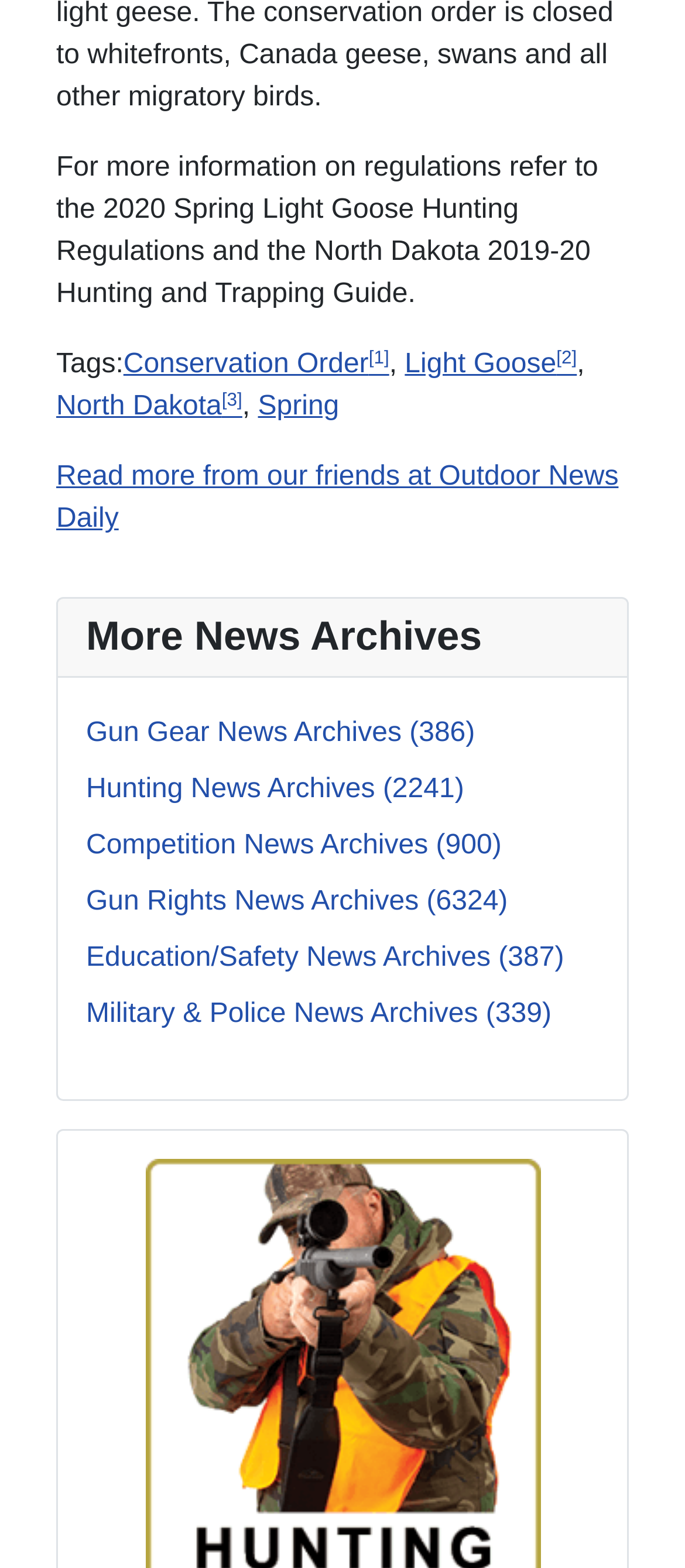Give a concise answer using one word or a phrase to the following question:
What is the purpose of the webpage?

Providing news archives